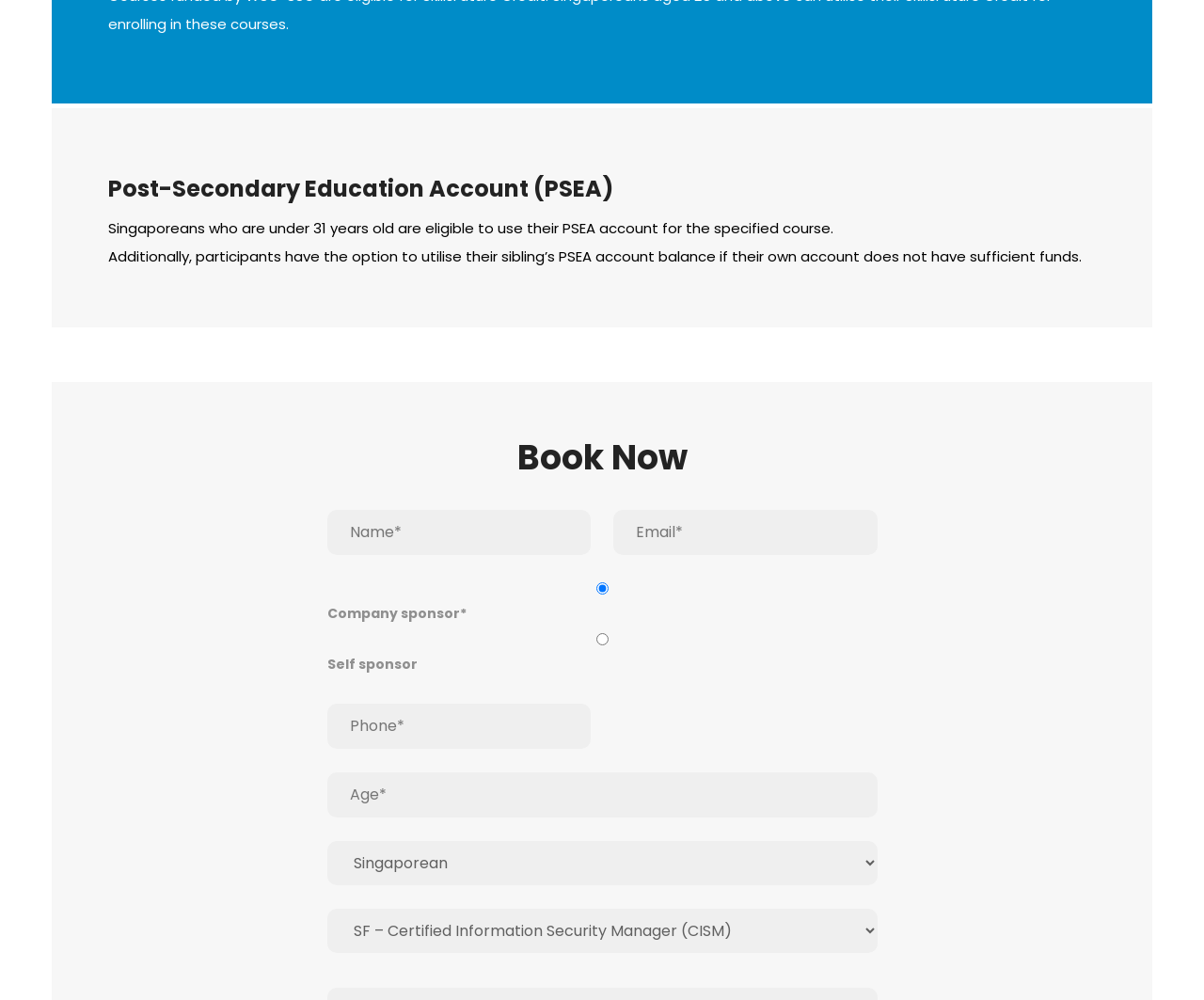Find and specify the bounding box coordinates that correspond to the clickable region for the instruction: "Enter contact information".

[0.271, 0.704, 0.491, 0.749]